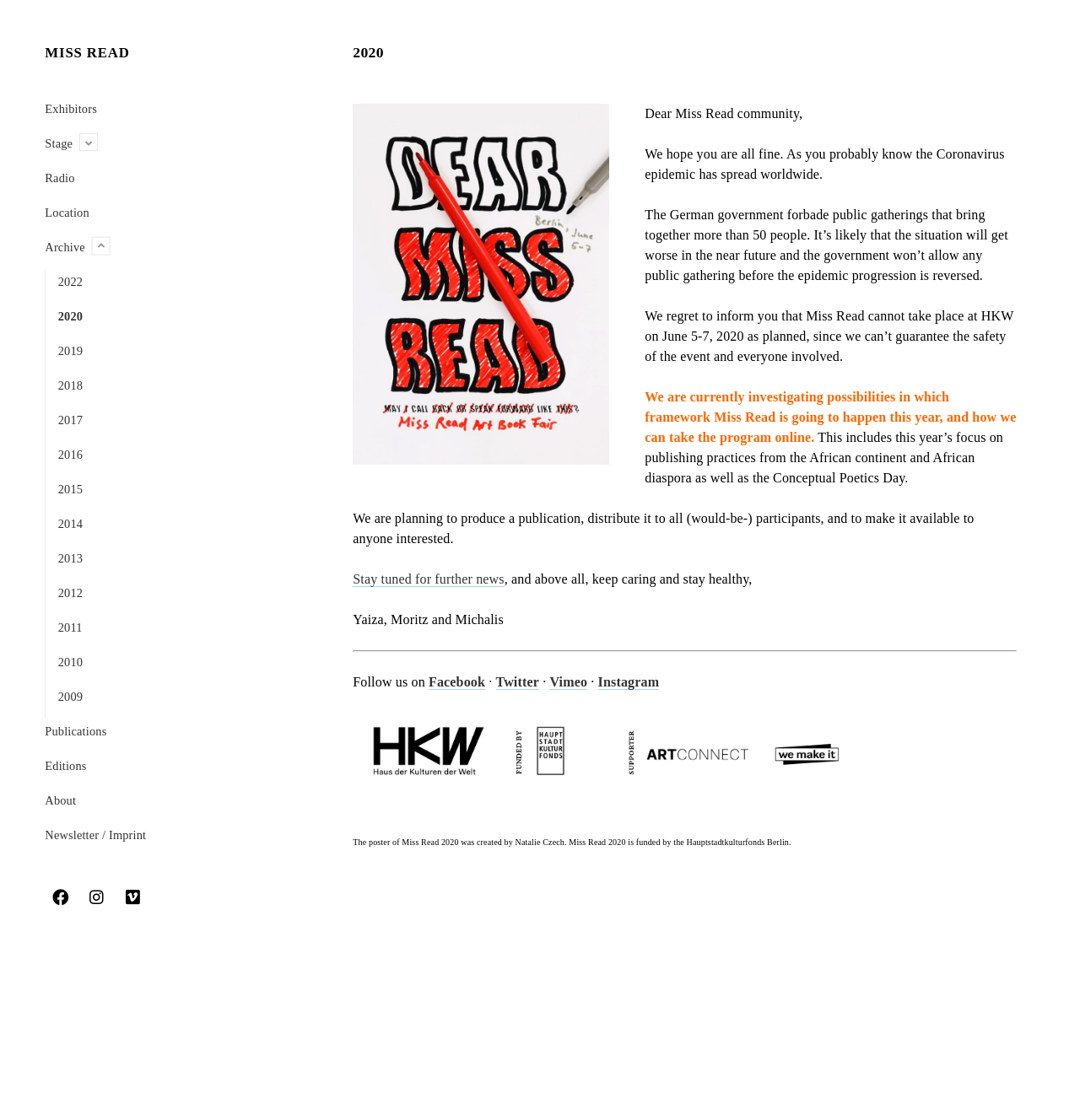What is the name of the event?
Please provide a single word or phrase as the answer based on the screenshot.

Miss Read